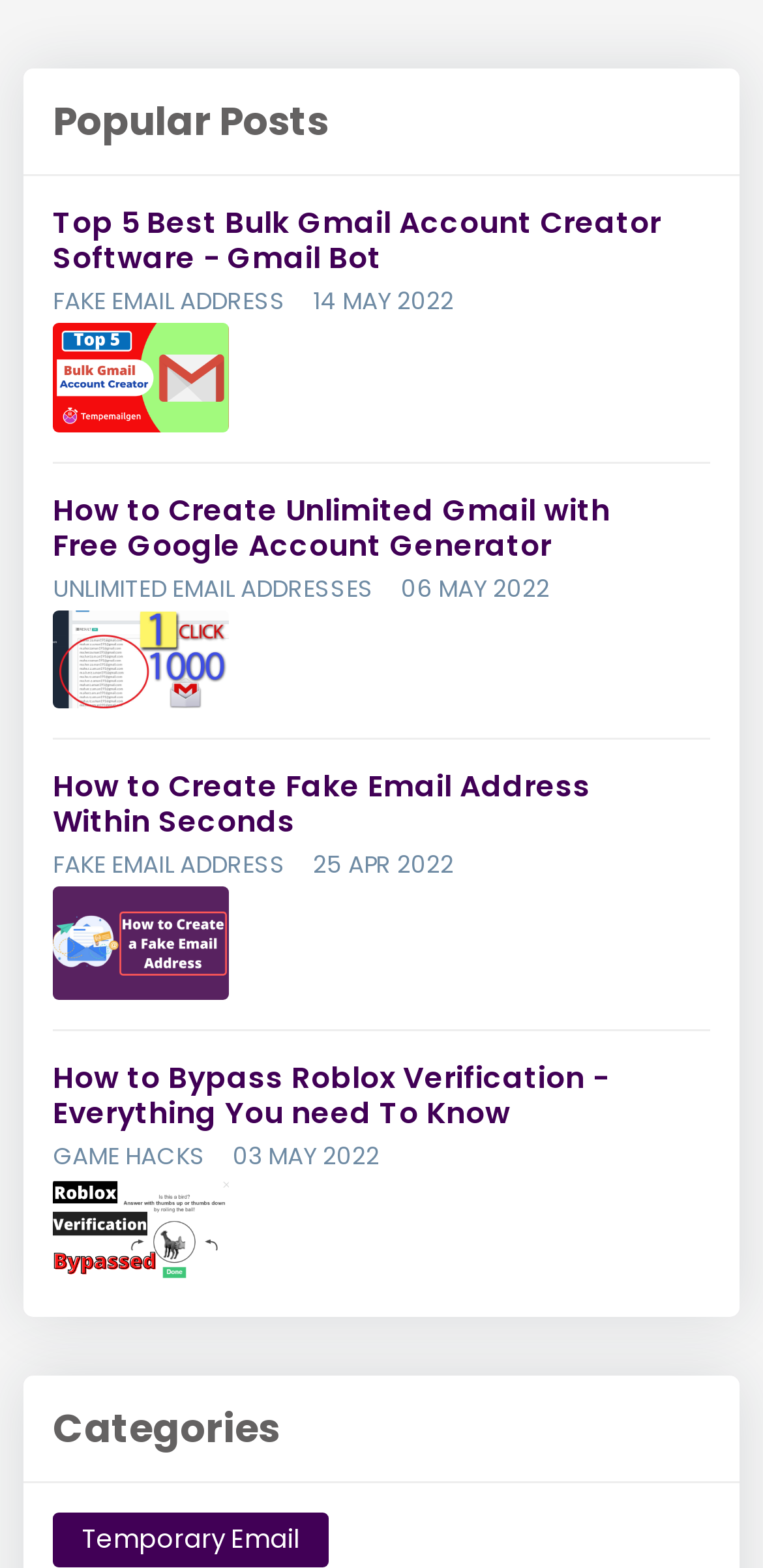Please reply to the following question with a single word or a short phrase:
What is the purpose of the 'Categories' section?

To categorize posts